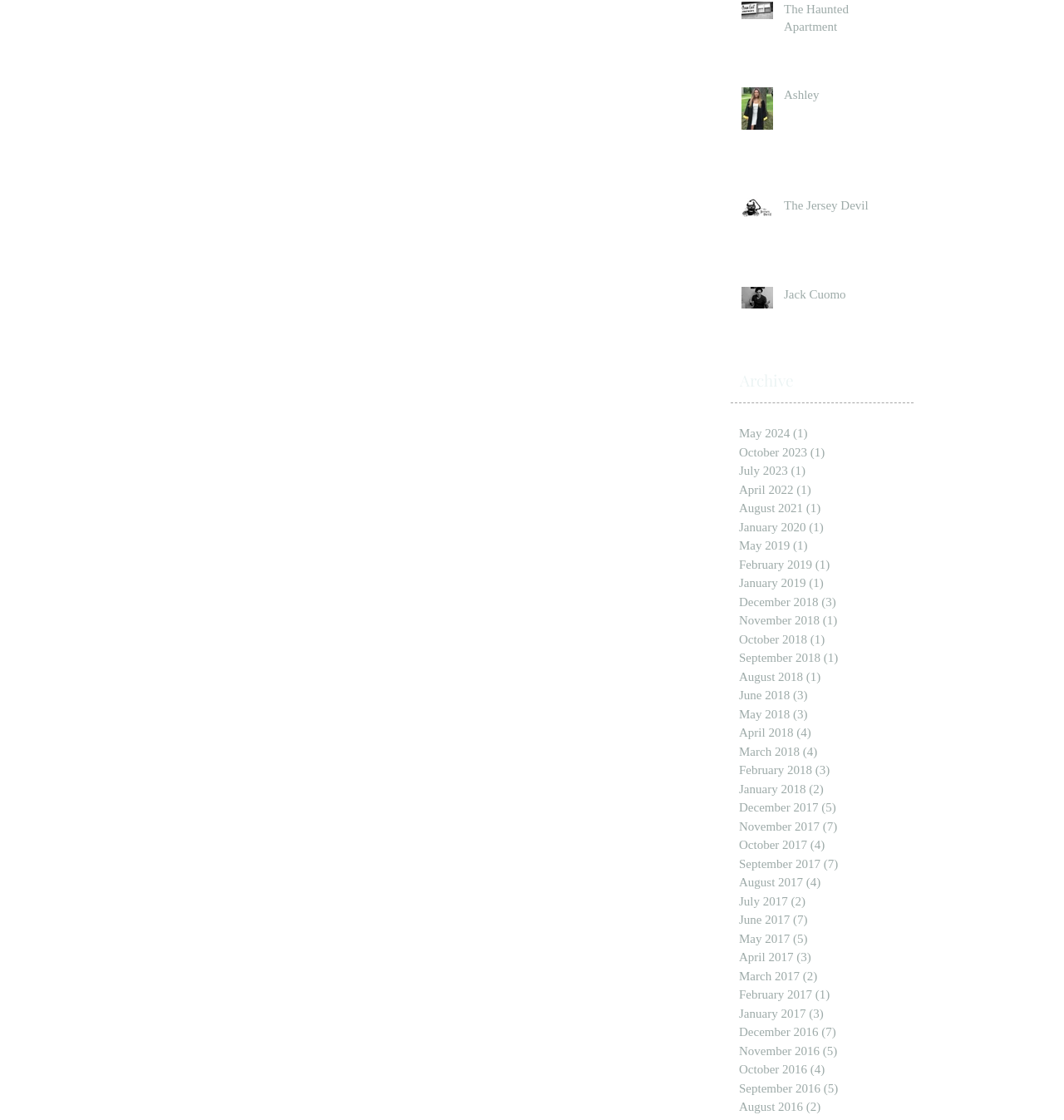How many posts are in August 2018?
Kindly offer a detailed explanation using the data available in the image.

The link 'August 2018 1 post' is located in the 'Archive' section, indicating that there is one post in August 2018.